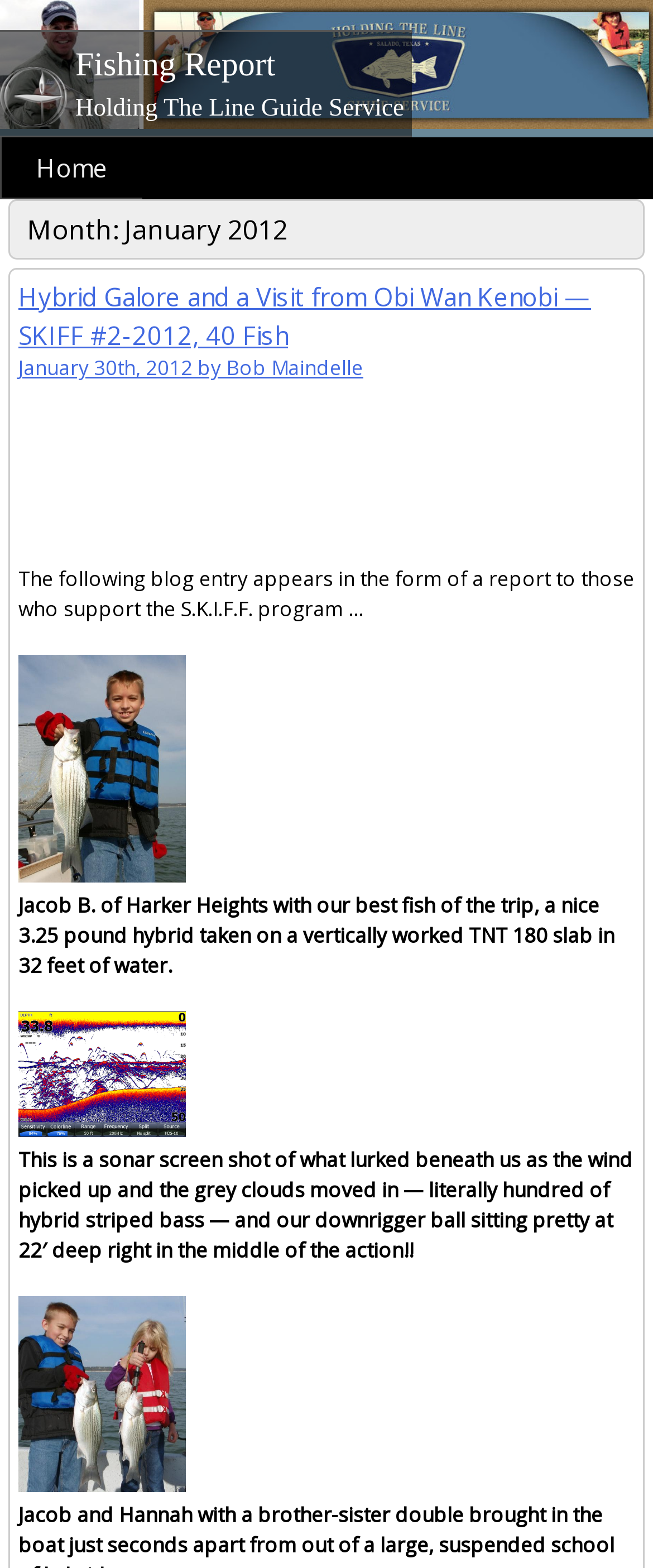Examine the screenshot and answer the question in as much detail as possible: What is the weight of the hybrid fish caught?

I found the answer by looking at the static text element with the text 'Jacob B. of Harker Heights with our best fish of the trip, a nice 3.25 pound hybrid taken on a vertically worked TNT 180 slab in 32 feet of water.' which mentions the weight of the hybrid fish caught.